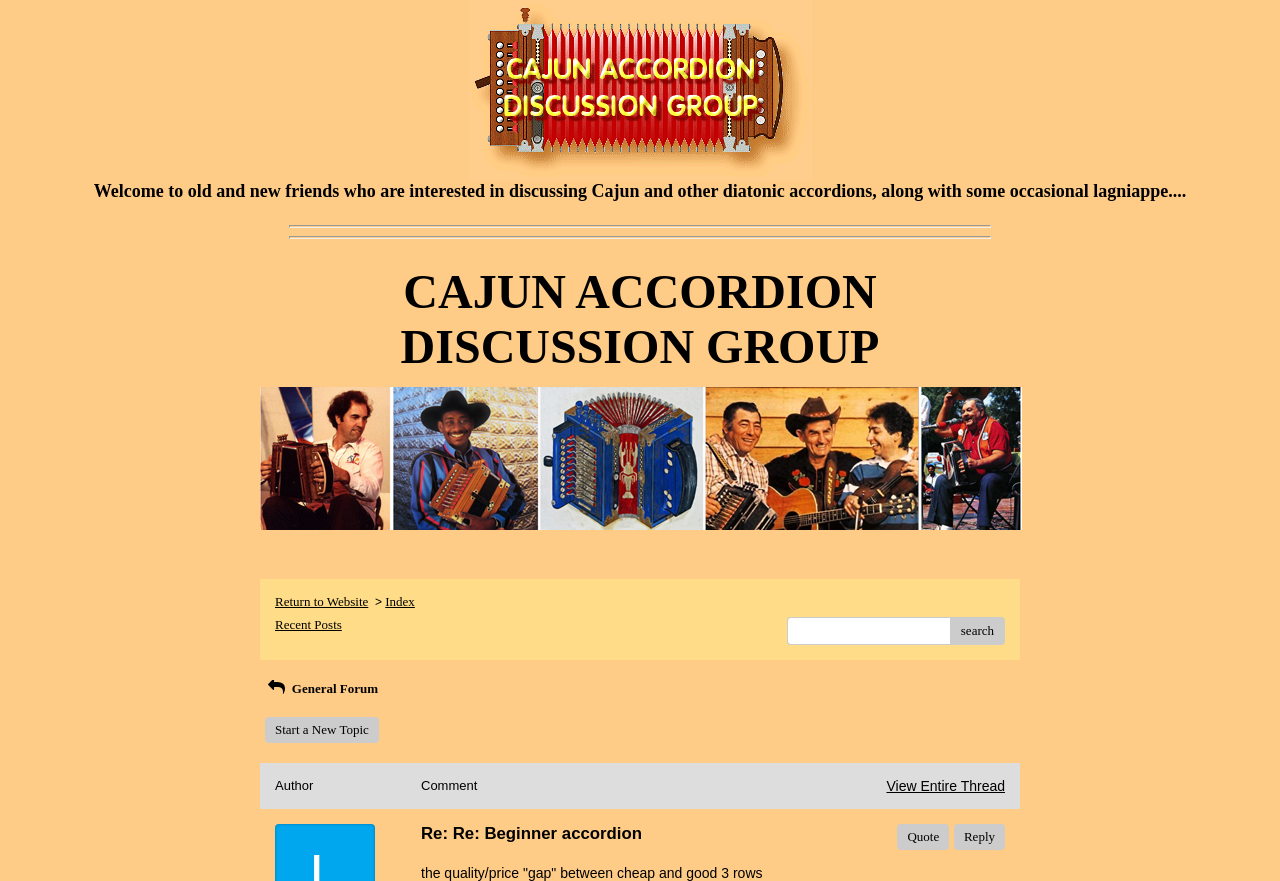Create a detailed description of the webpage's content and layout.

This webpage appears to be a discussion forum focused on Cajun and diatonic accordions. At the top, there is a large image taking up about a third of the screen width, followed by a welcoming message that introduces the purpose of the forum. Below the image, there are two horizontal separator lines, creating a clear distinction between the header and the main content.

The main content is divided into several sections. On the left side, there is a title "CAJUN ACCORDION DISCUSSION GROUP" in a prominent font size. Next to it, there is a smaller image. Below these elements, there are several links, including "Return to Website", "Index", and "Recent Posts", which are likely navigation links.

On the right side of the page, there is a search bar with a textbox and a "search" button. Below the search bar, there is a section labeled "General Forum" with several links and buttons, including "Start a New Topic", "View Entire Thread", "Quote", and "Reply". These elements suggest that this is a discussion forum where users can create and respond to topics.

The main content area also displays a thread of discussion, with the topic title "Re: Re: Beginner accordion" and a few lines of text discussing the quality and price of accordions. The text is organized into columns, with the author's name and comment on the left, and the discussion content on the right.